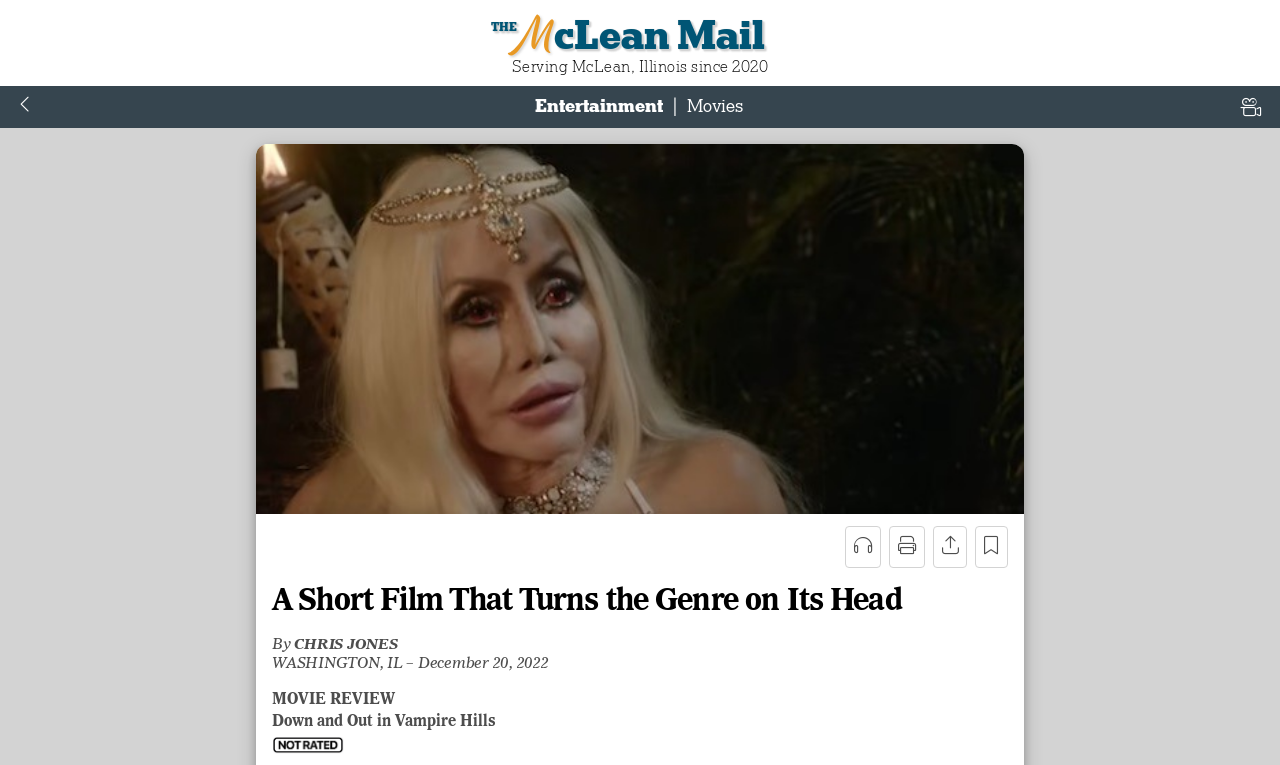Determine the bounding box coordinates of the clickable region to execute the instruction: "Click on the Movies link". The coordinates should be four float numbers between 0 and 1, denoted as [left, top, right, bottom].

[0.536, 0.124, 0.58, 0.153]